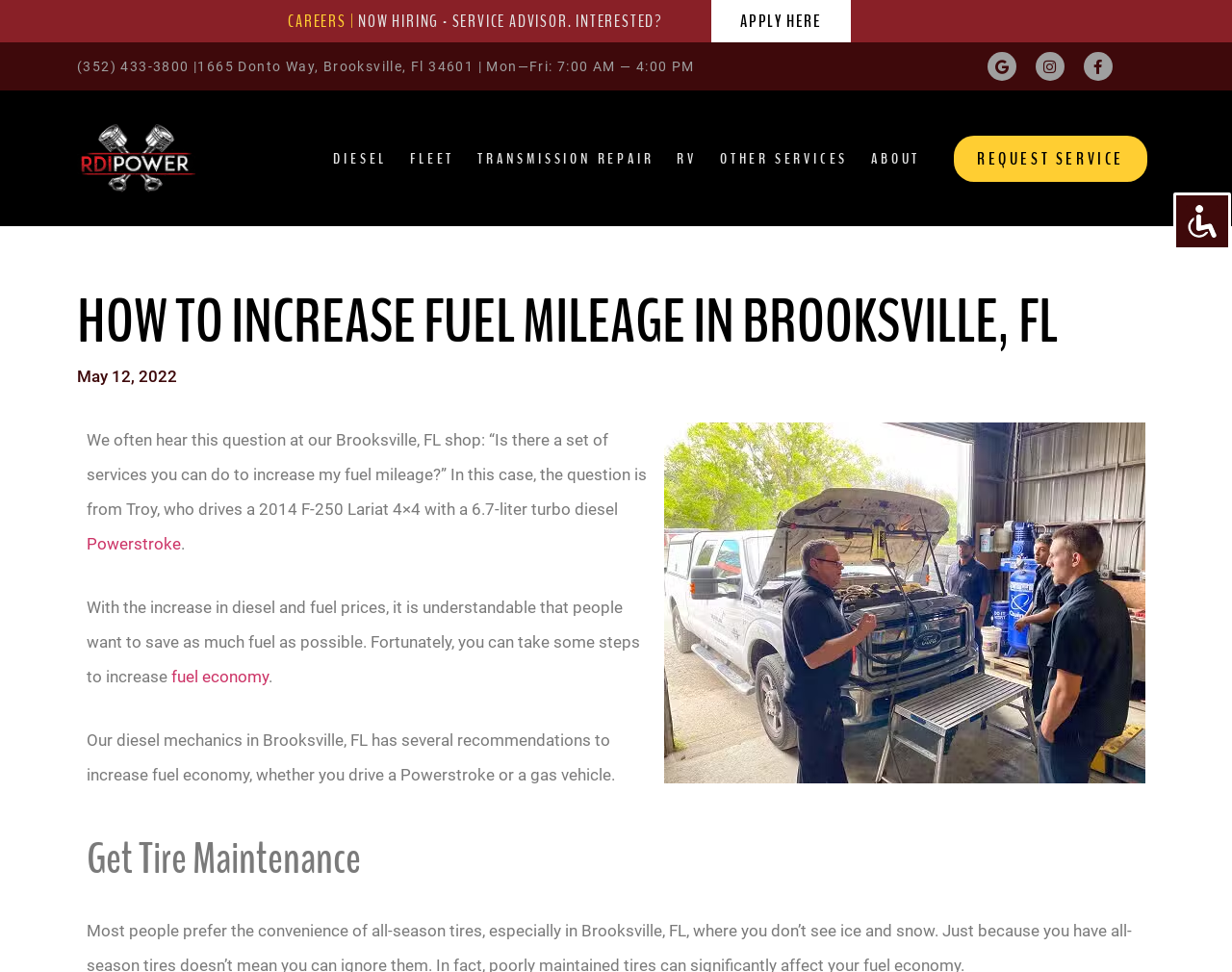Review the image closely and give a comprehensive answer to the question: What is the recommended action to increase fuel economy?

I found the recommended action by looking at the heading element with the text 'Get Tire Maintenance' which is located at the bottom of the webpage, below the article about increasing fuel mileage.